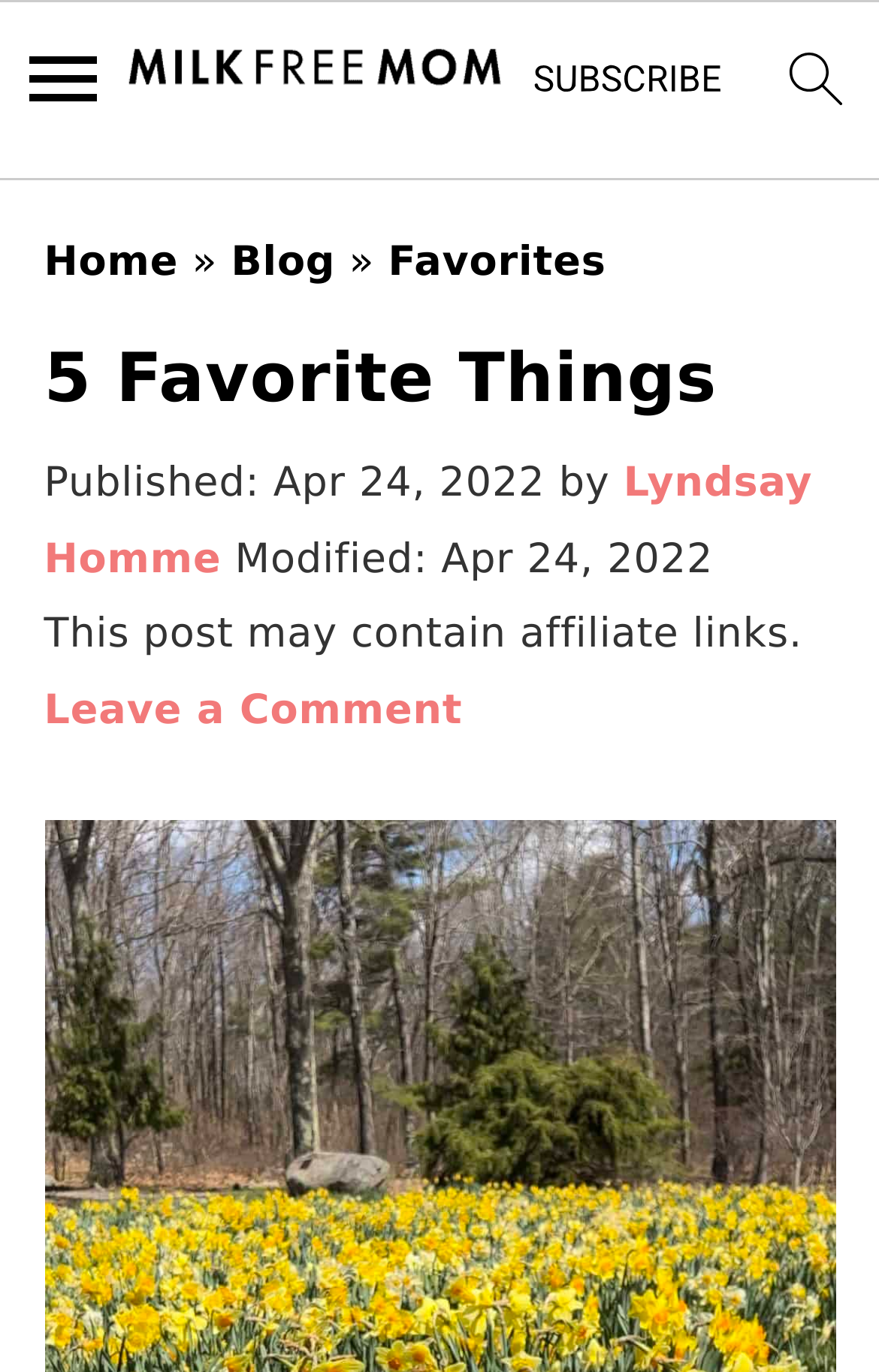What is the position of the 'Subscribe' link?
Give a single word or phrase as your answer by examining the image.

Top right